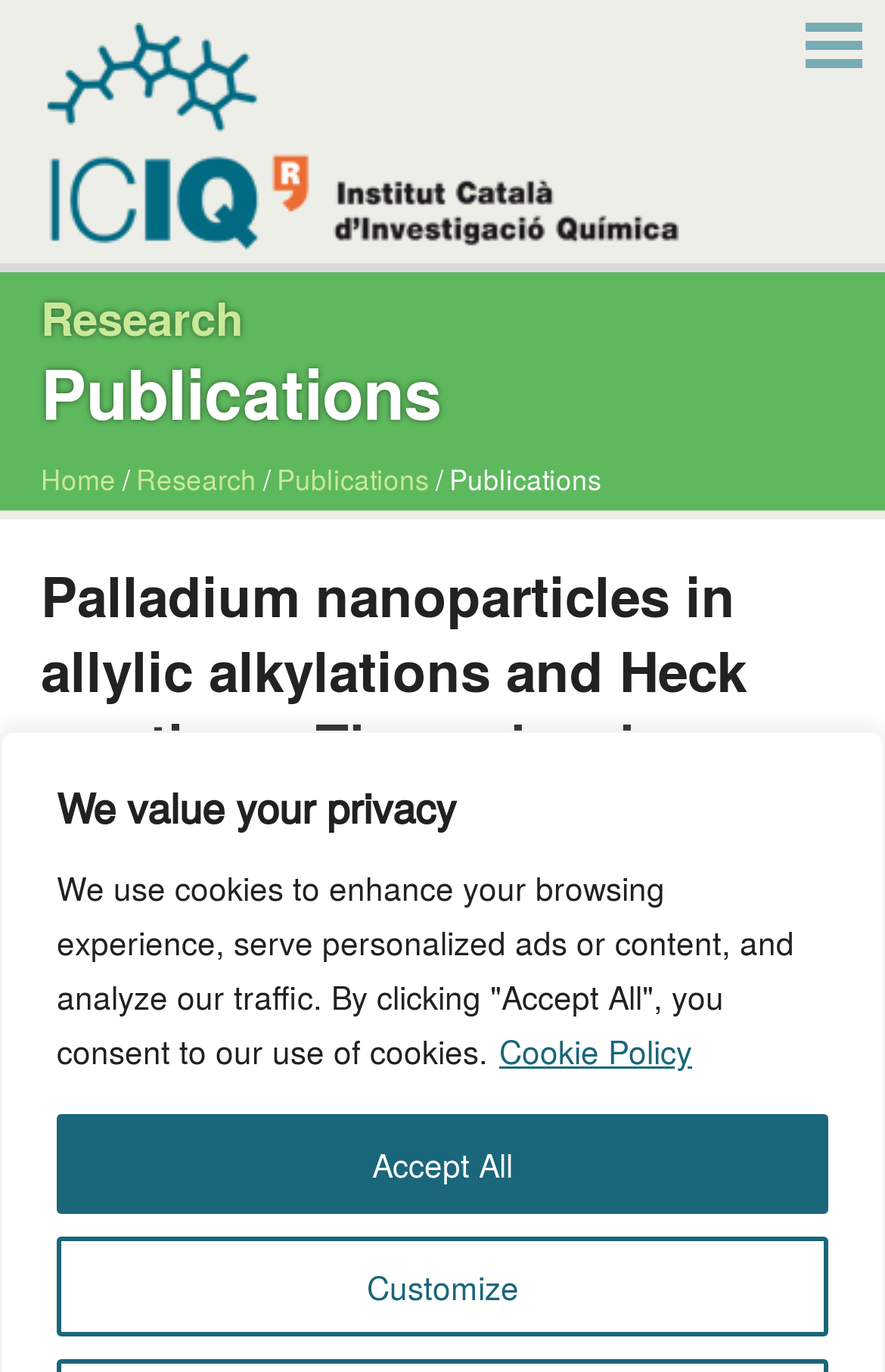Return the bounding box coordinates of the UI element that corresponds to this description: "Cookie Policy". The coordinates must be given as four float numbers in the range of 0 and 1, [left, top, right, bottom].

[0.562, 0.748, 0.785, 0.784]